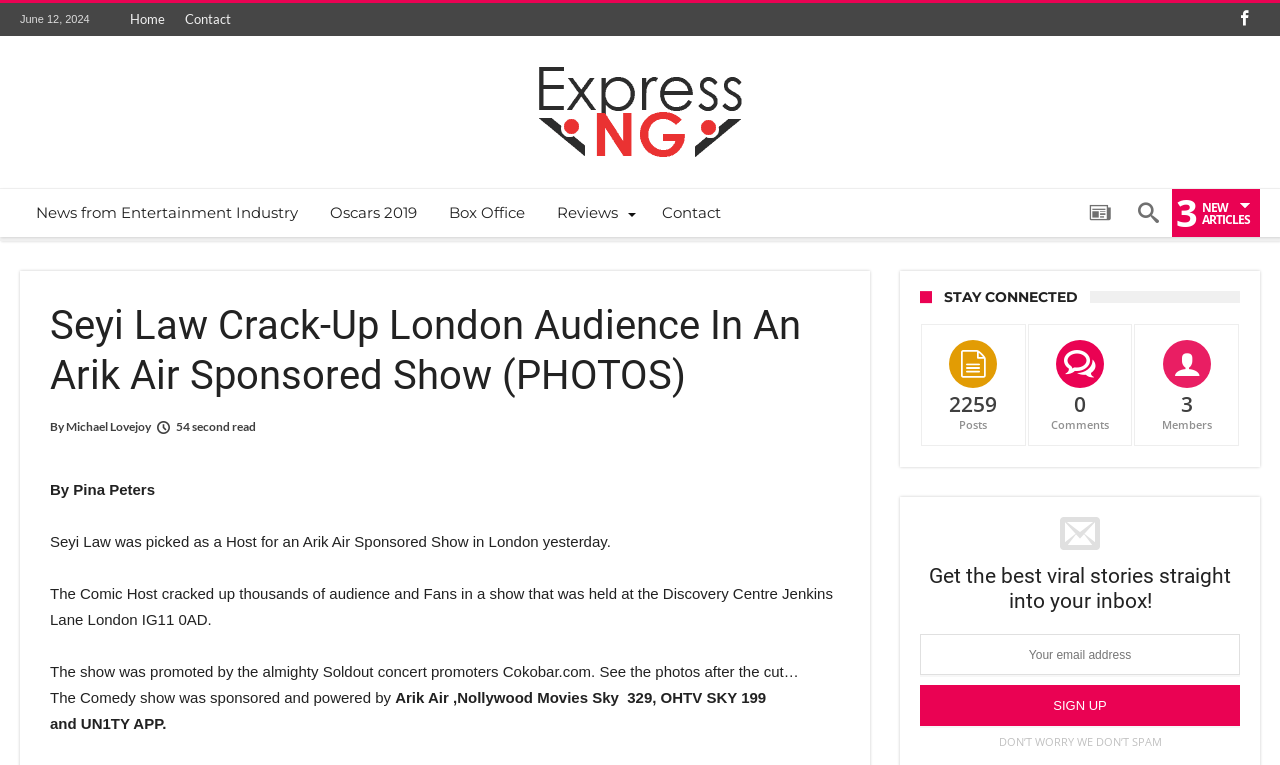Could you find the bounding box coordinates of the clickable area to complete this instruction: "Click on the 'Sign up' button"?

[0.719, 0.895, 0.969, 0.949]